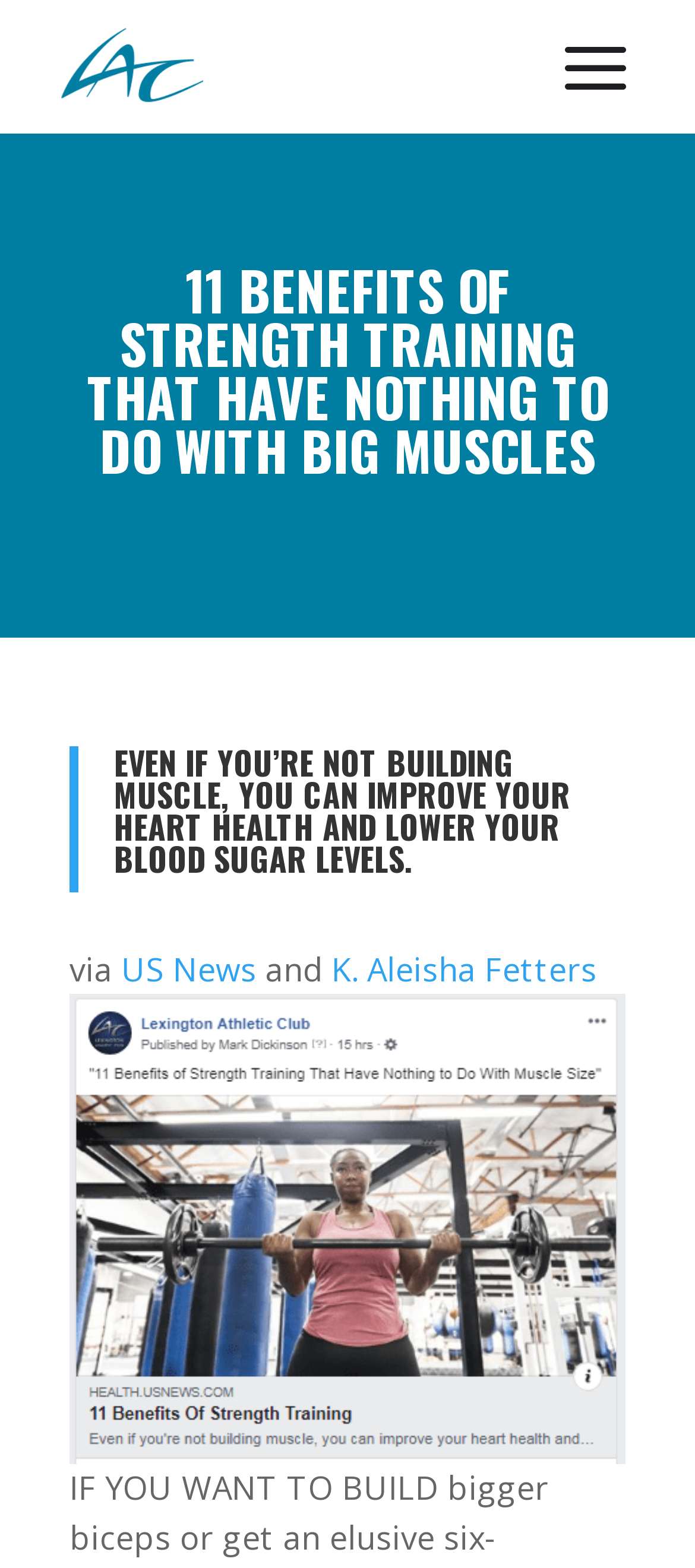What is the purpose of strength training according to the article?
Based on the visual content, answer with a single word or a brief phrase.

improve heart health and lower blood sugar levels